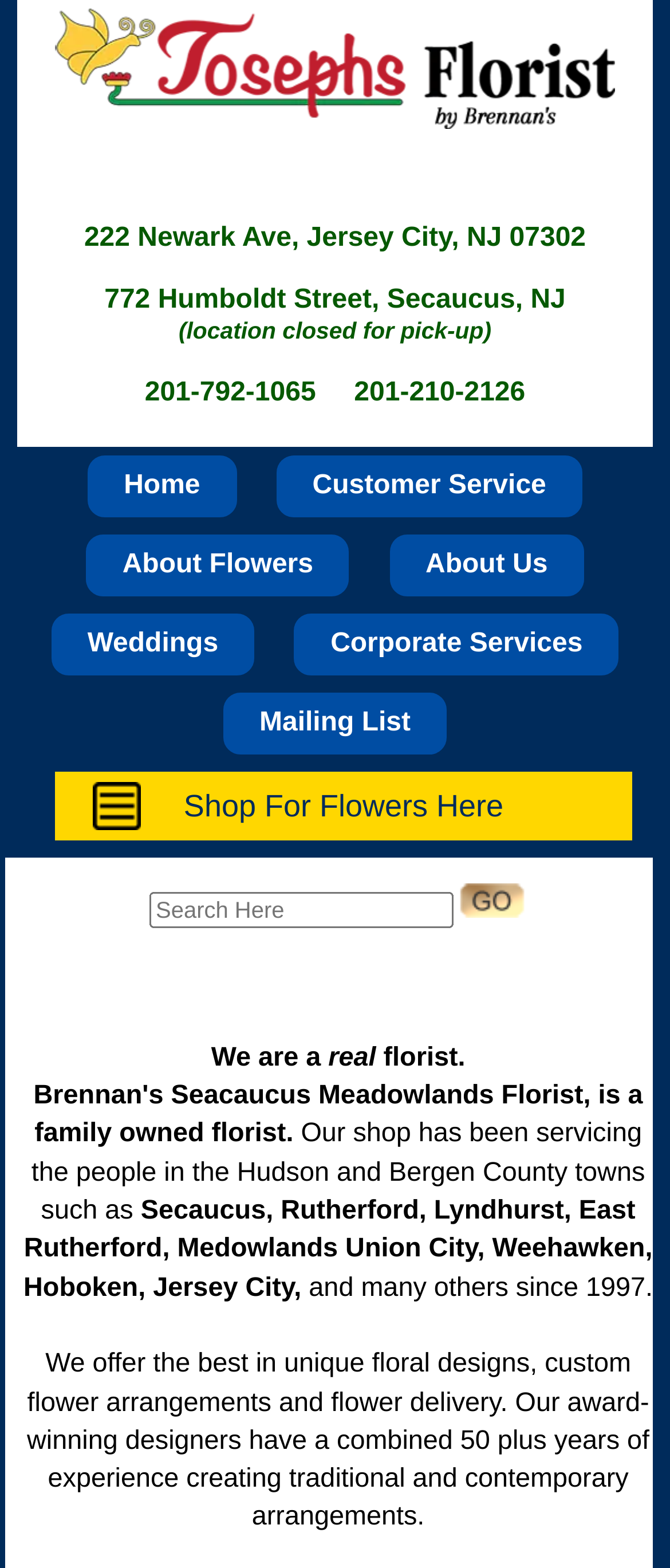Using the provided element description "About Flowers", determine the bounding box coordinates of the UI element.

[0.183, 0.358, 0.468, 0.376]